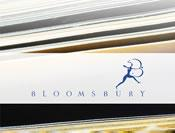What is the purpose of the presented case study?
Please answer the question as detailed as possible based on the image.

The case study is presented to demonstrate the company's capabilities and expertise in high-quality publishing and digitization services, particularly in the realm of archival materials, which includes the digitization of 35mm photographic slides.